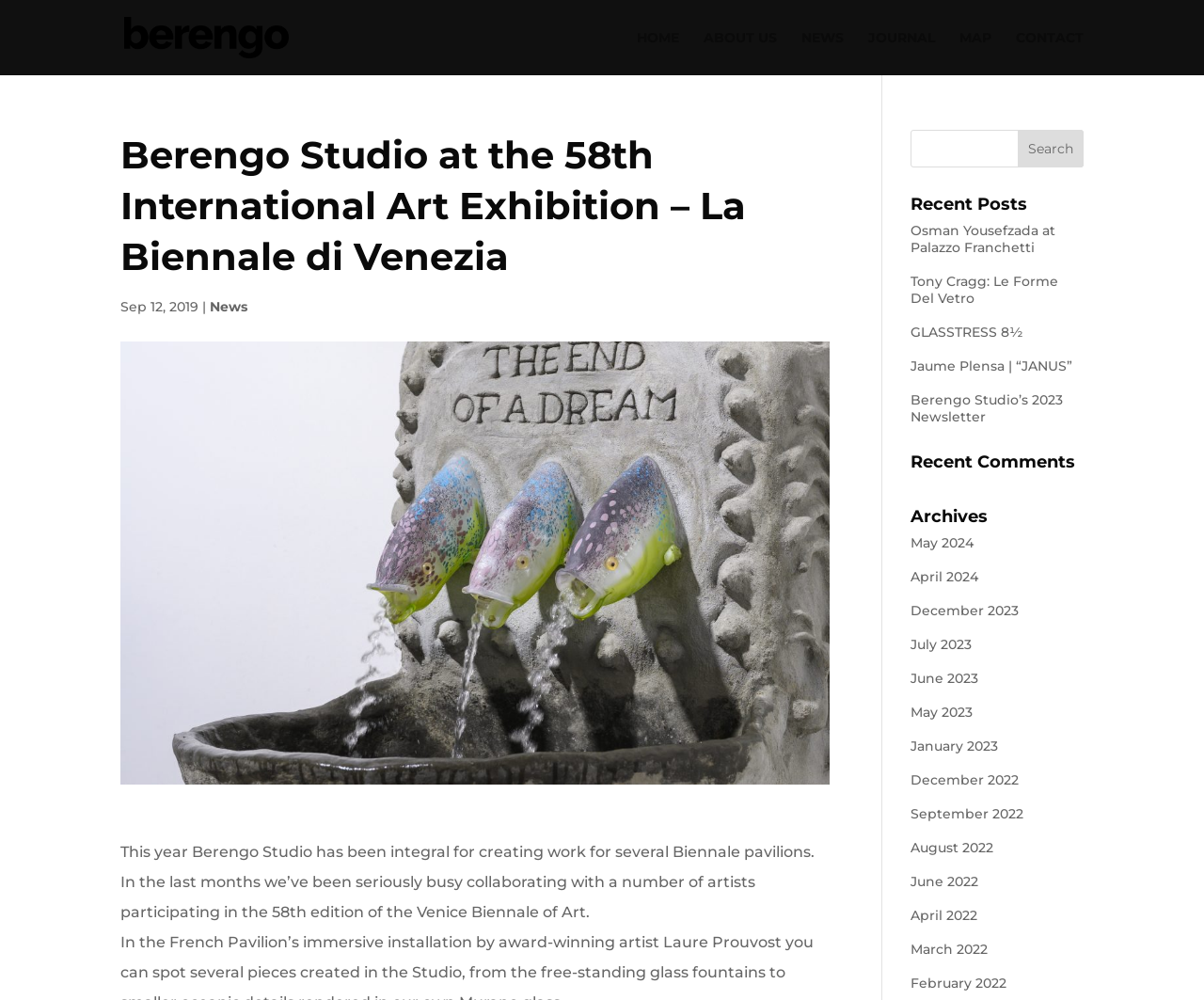Please identify the bounding box coordinates of the element that needs to be clicked to perform the following instruction: "Read about Berengo Studio at the 58th International Art Exhibition".

[0.1, 0.13, 0.689, 0.292]